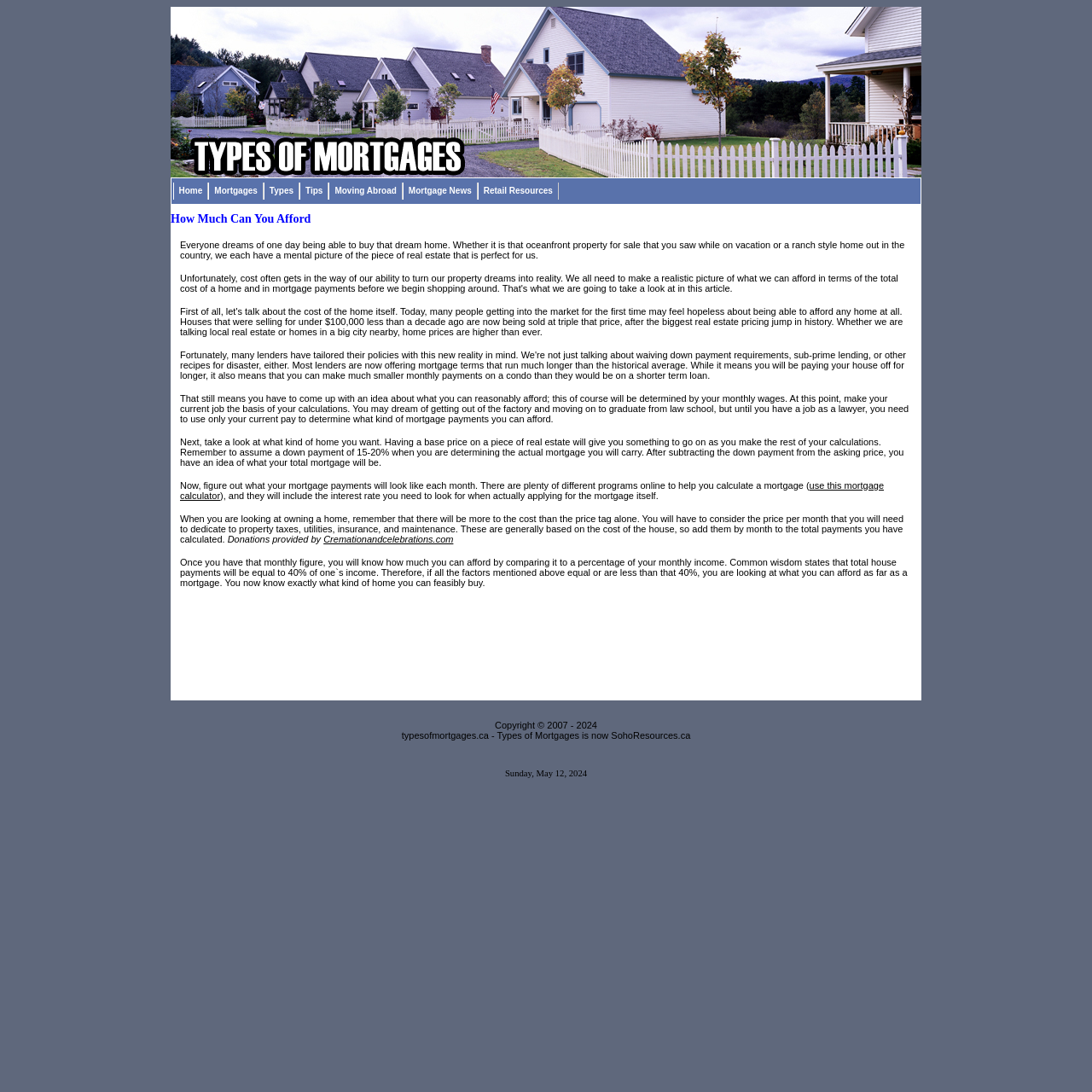Your task is to extract the text of the main heading from the webpage.

How Much Can You Afford